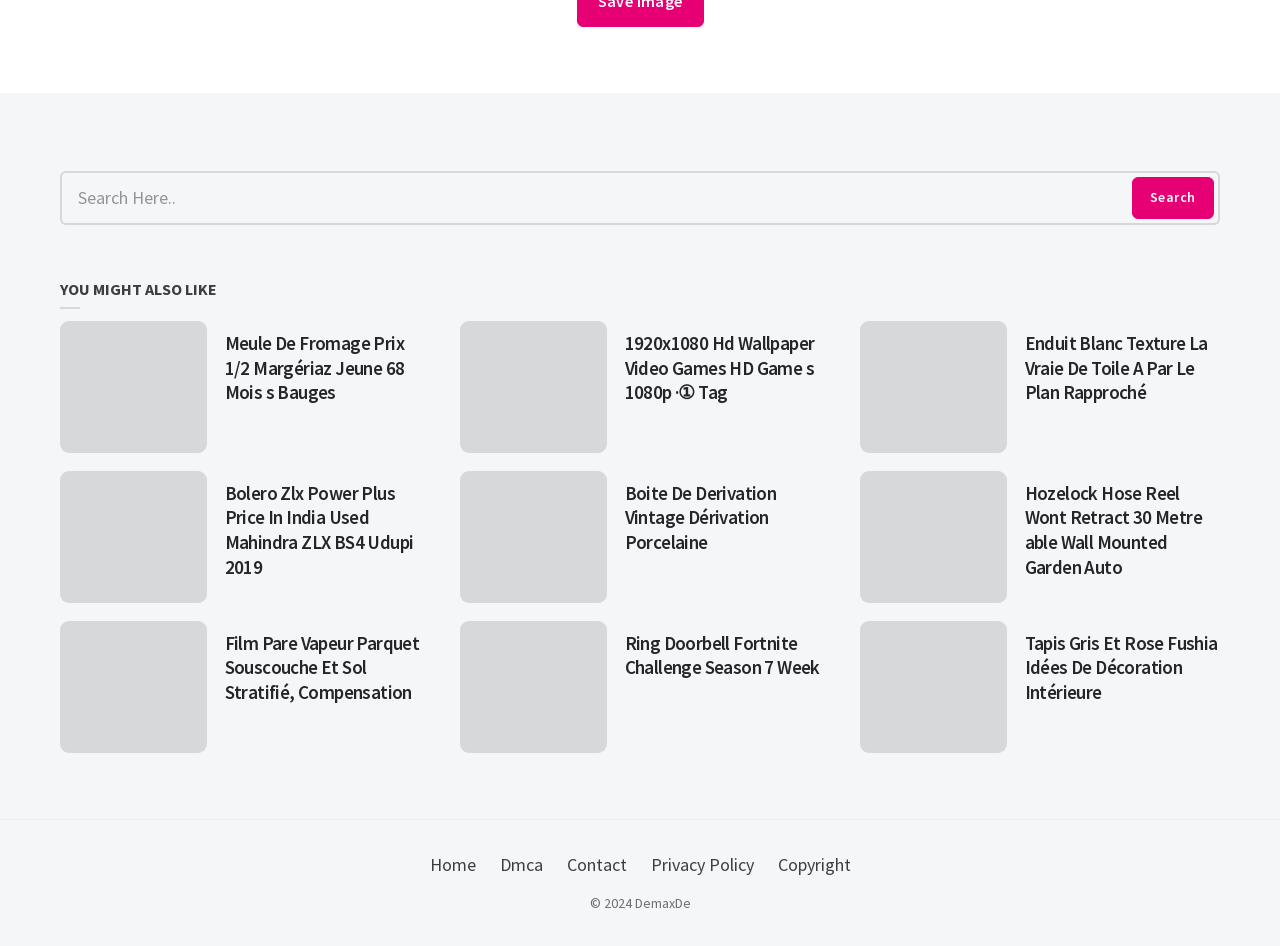What is the text of the heading above the articles?
Please use the image to provide a one-word or short phrase answer.

YOU MIGHT ALSO LIKE